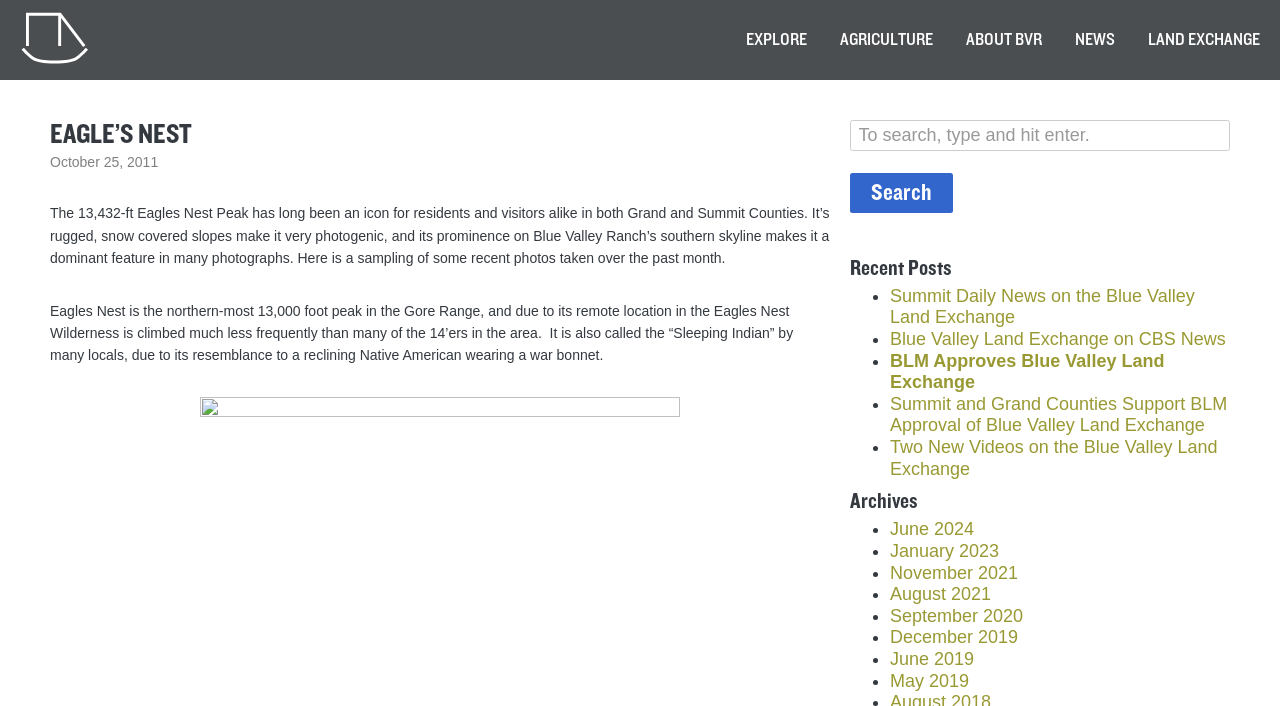Identify the bounding box coordinates of the clickable section necessary to follow the following instruction: "View archives". The coordinates should be presented as four float numbers from 0 to 1, i.e., [left, top, right, bottom].

[0.664, 0.694, 0.961, 0.729]